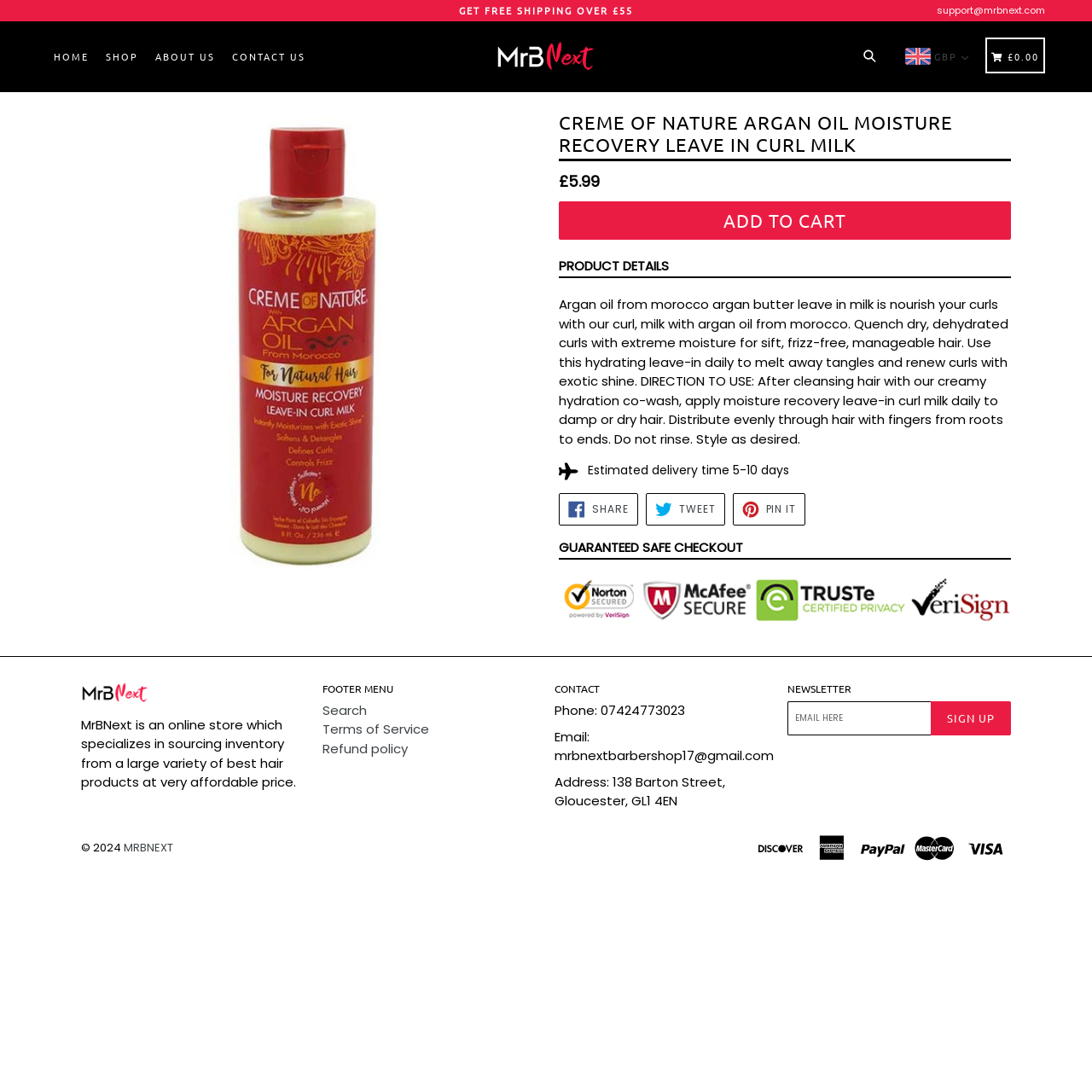What is the main heading of this webpage? Please extract and provide it.

CREME OF NATURE ARGAN OIL MOISTURE RECOVERY LEAVE IN CURL MILK